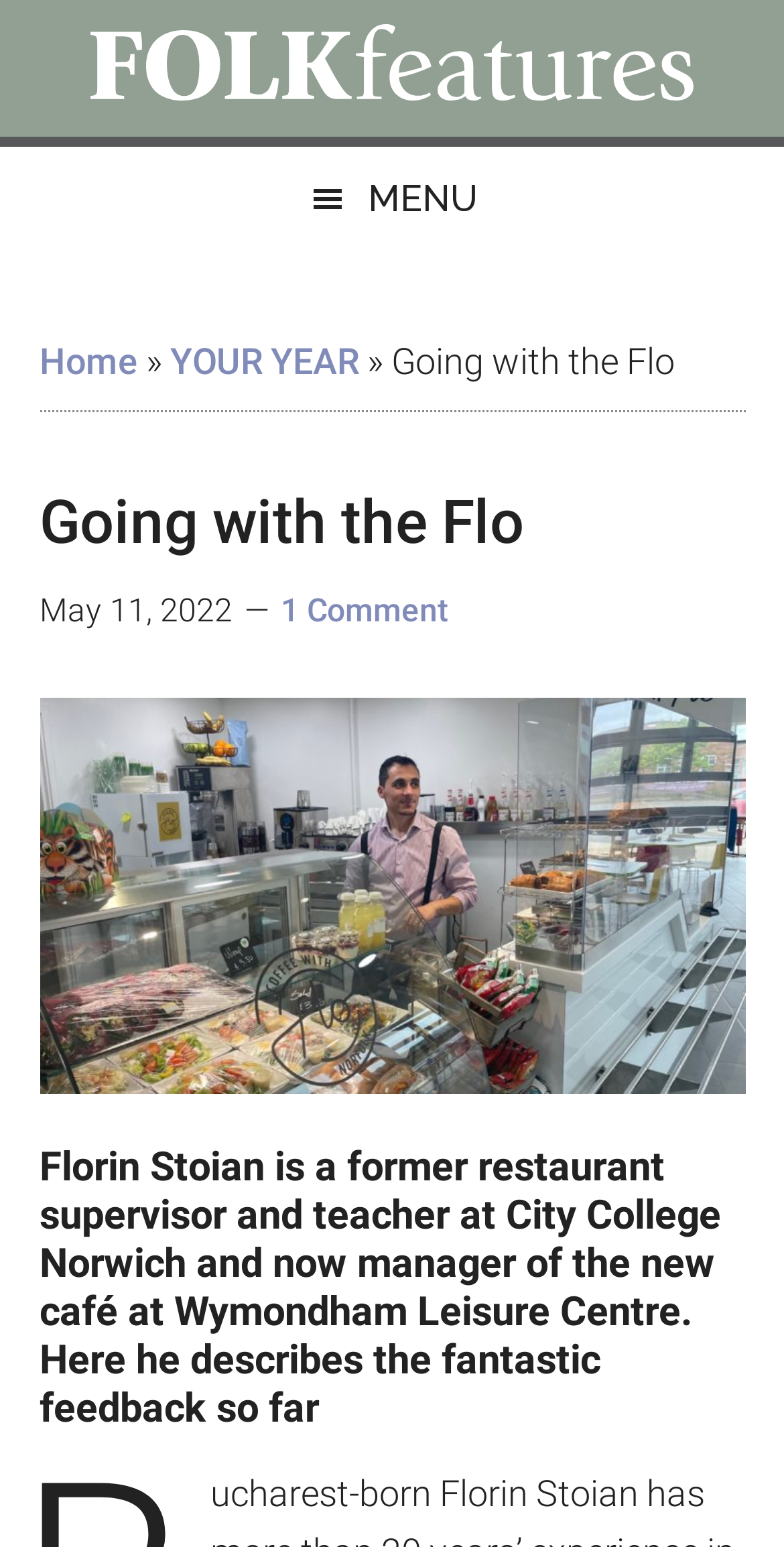Use a single word or phrase to answer this question: 
What is the name of the café manager?

Florin Stoian